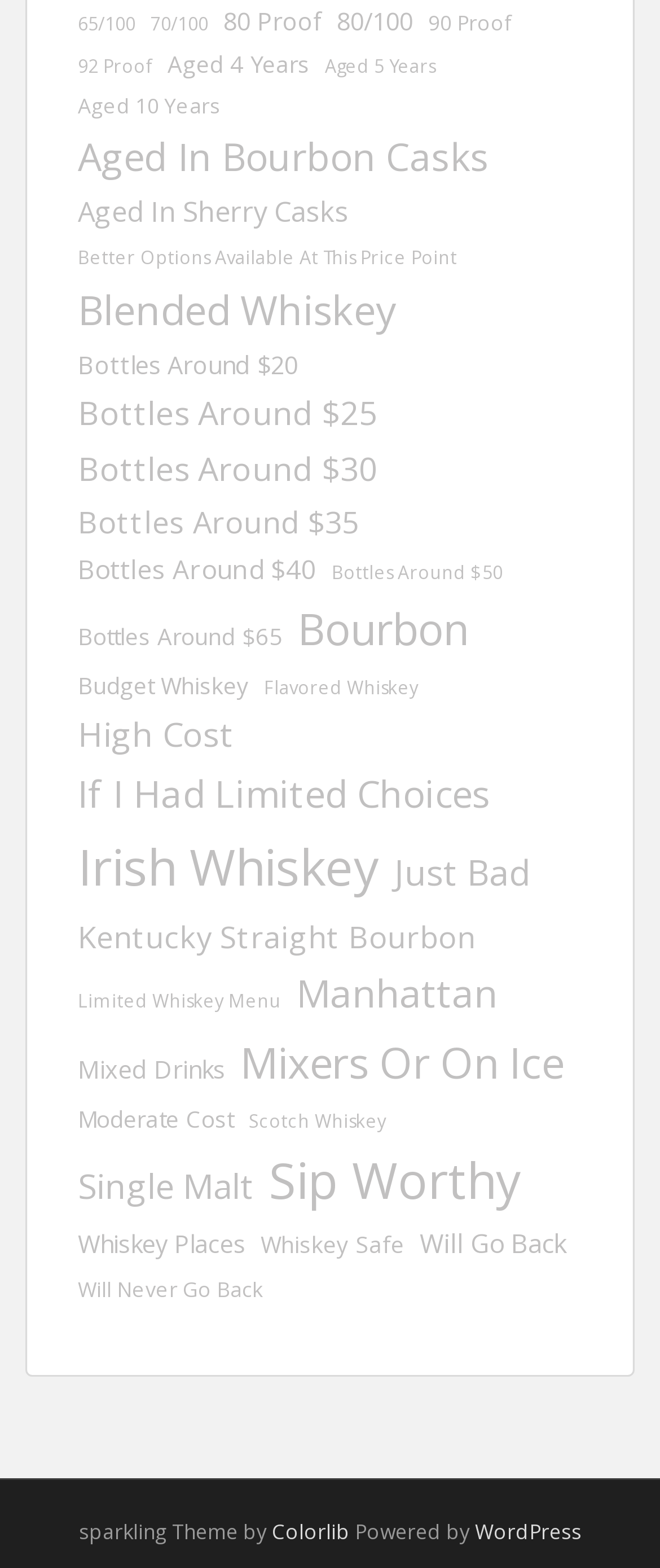Determine the bounding box coordinates for the HTML element mentioned in the following description: "65/100". The coordinates should be a list of four floats ranging from 0 to 1, represented as [left, top, right, bottom].

[0.118, 0.006, 0.205, 0.025]